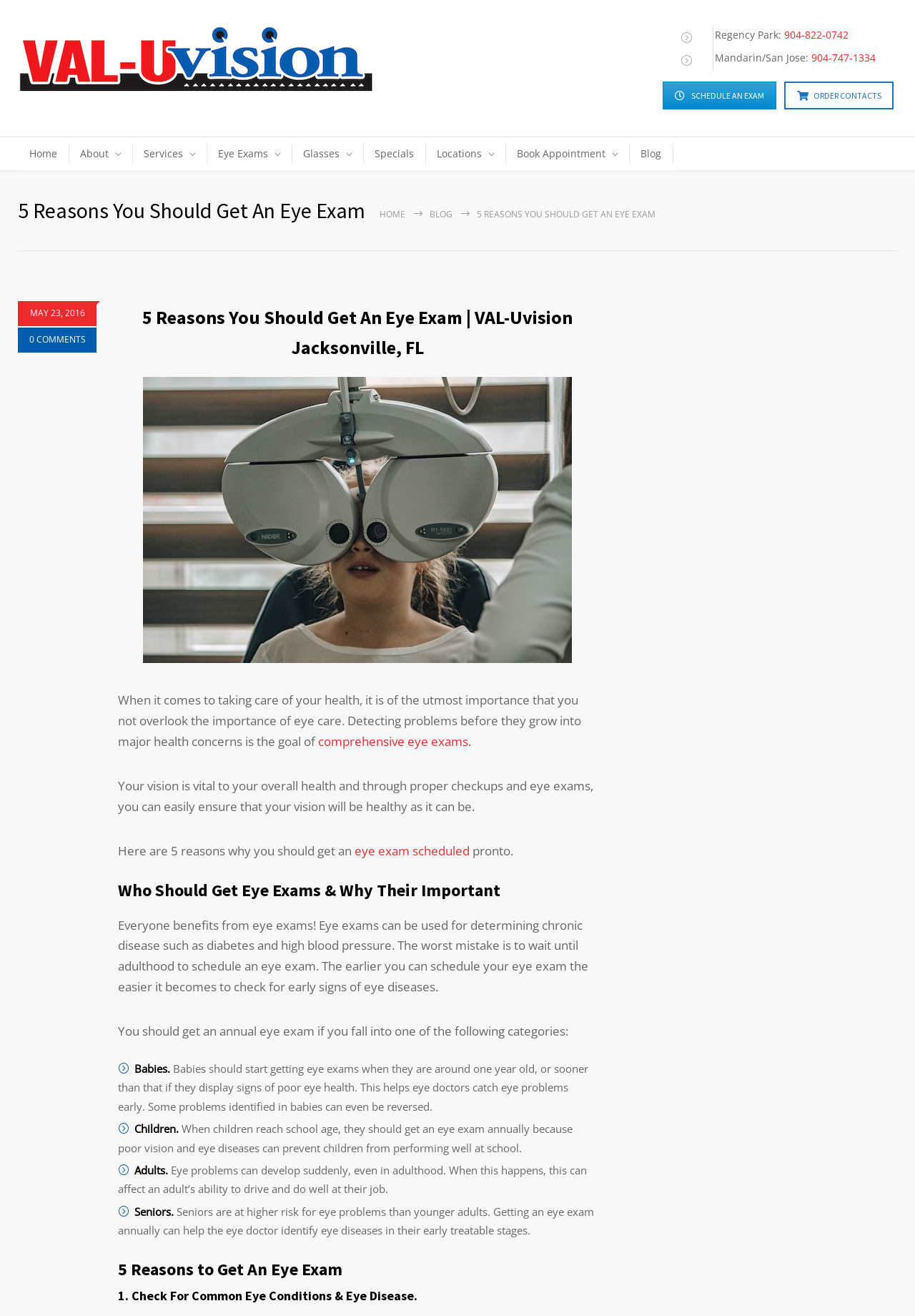Please provide the bounding box coordinates for the element that needs to be clicked to perform the instruction: "Read the blog". The coordinates must consist of four float numbers between 0 and 1, formatted as [left, top, right, bottom].

[0.688, 0.104, 0.736, 0.13]